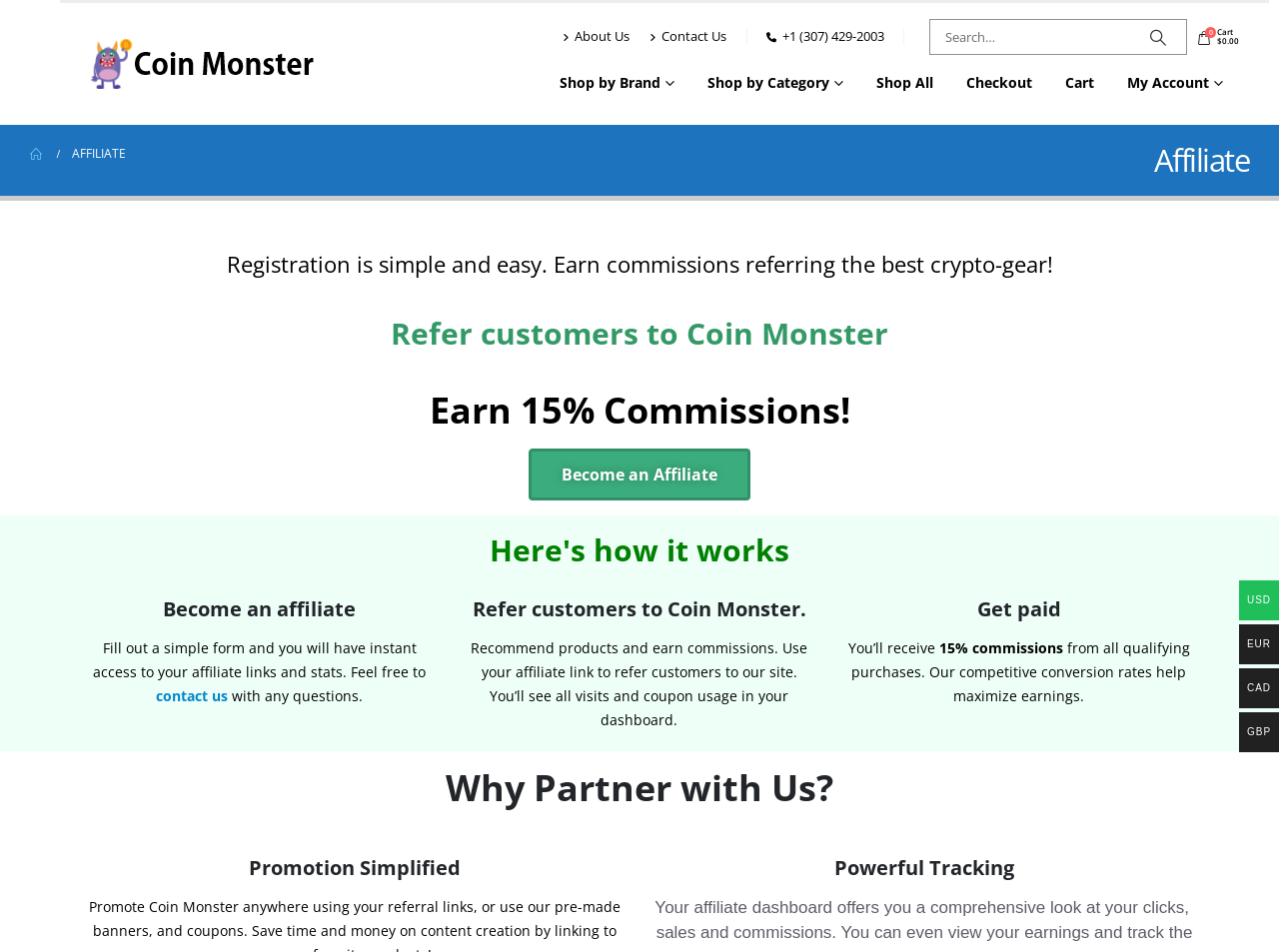Determine the bounding box coordinates of the area to click in order to meet this instruction: "Contact us".

[0.5, 0.02, 0.576, 0.058]